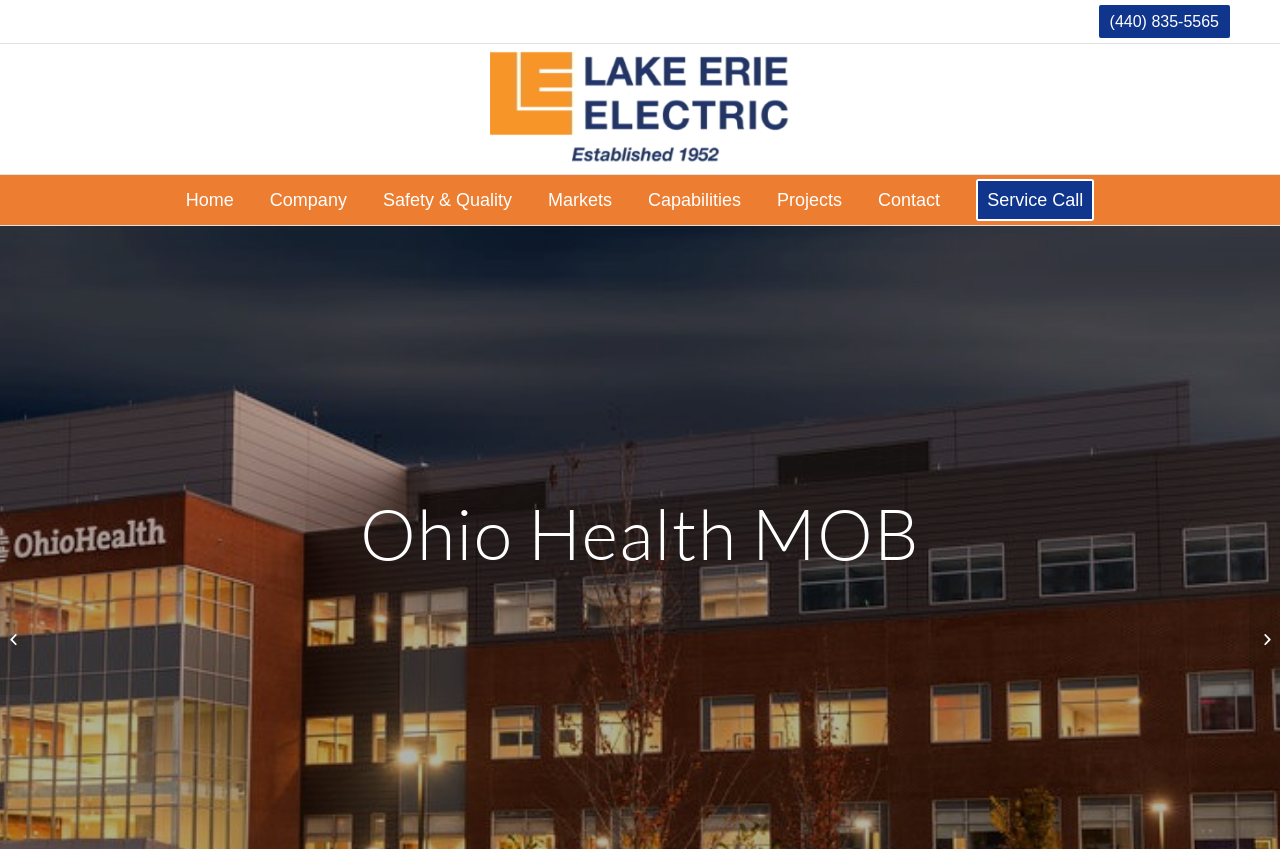Determine the bounding box coordinates for the area you should click to complete the following instruction: "Call the phone number".

[0.858, 0.006, 0.961, 0.045]